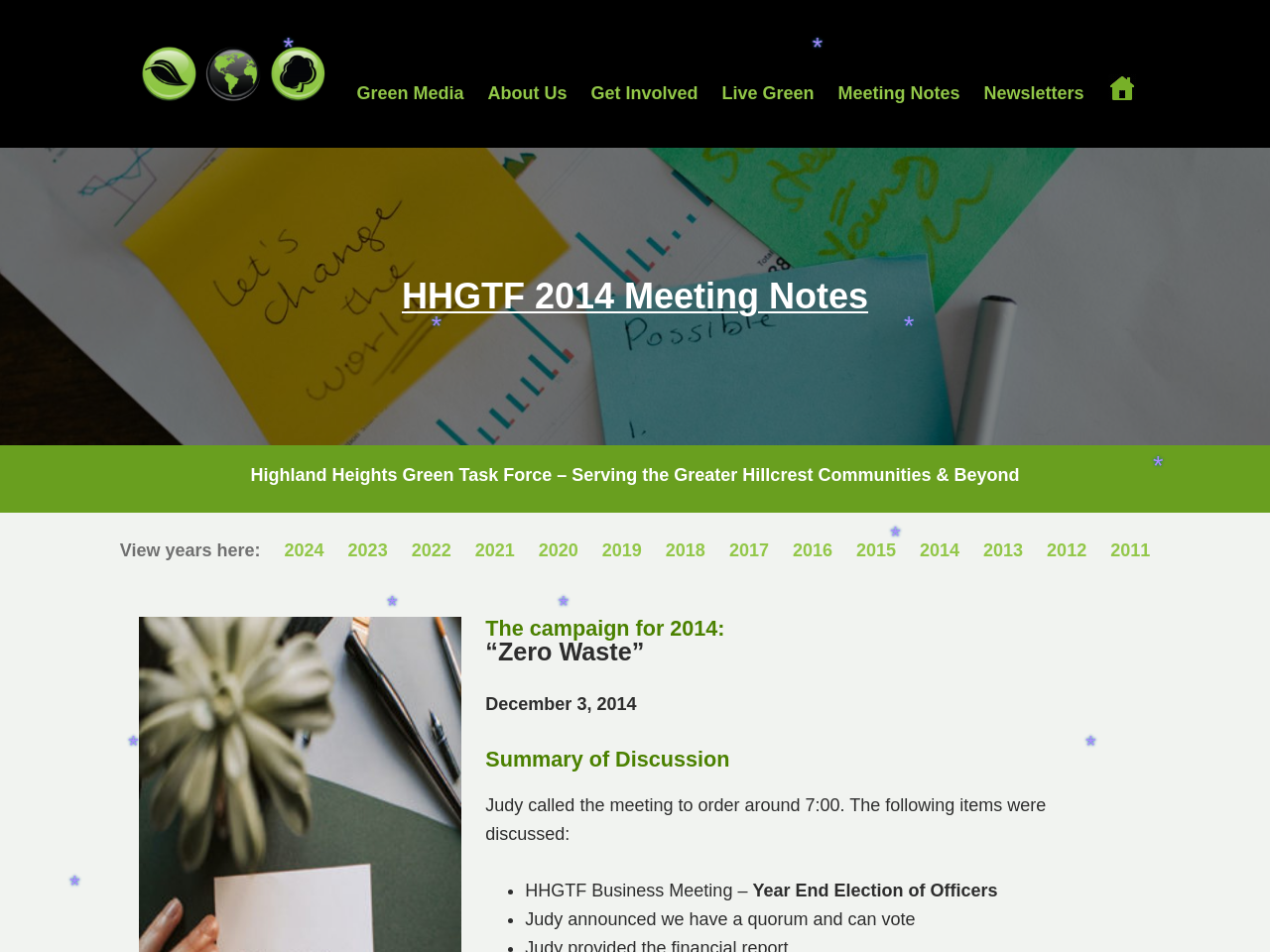Please give a concise answer to this question using a single word or phrase: 
How many years are listed on the webpage?

13